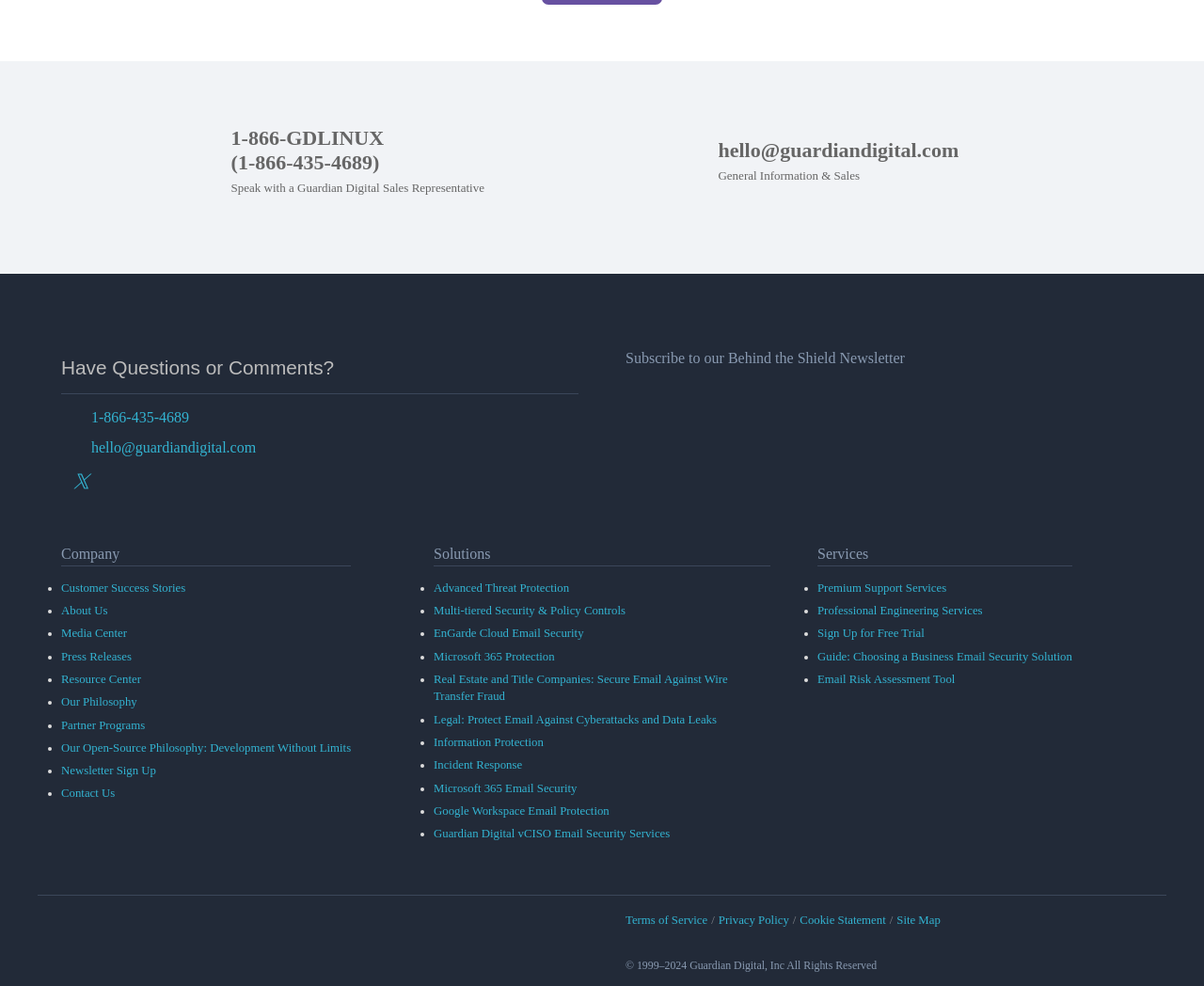Look at the image and write a detailed answer to the question: 
What is the phone number to speak with a Guardian Digital Sales Representative?

The phone number can be found in the top section of the webpage, next to the 'Speak with a Guardian Digital Sales Representative' text, and also in the 'Have Questions or Comments?' section.